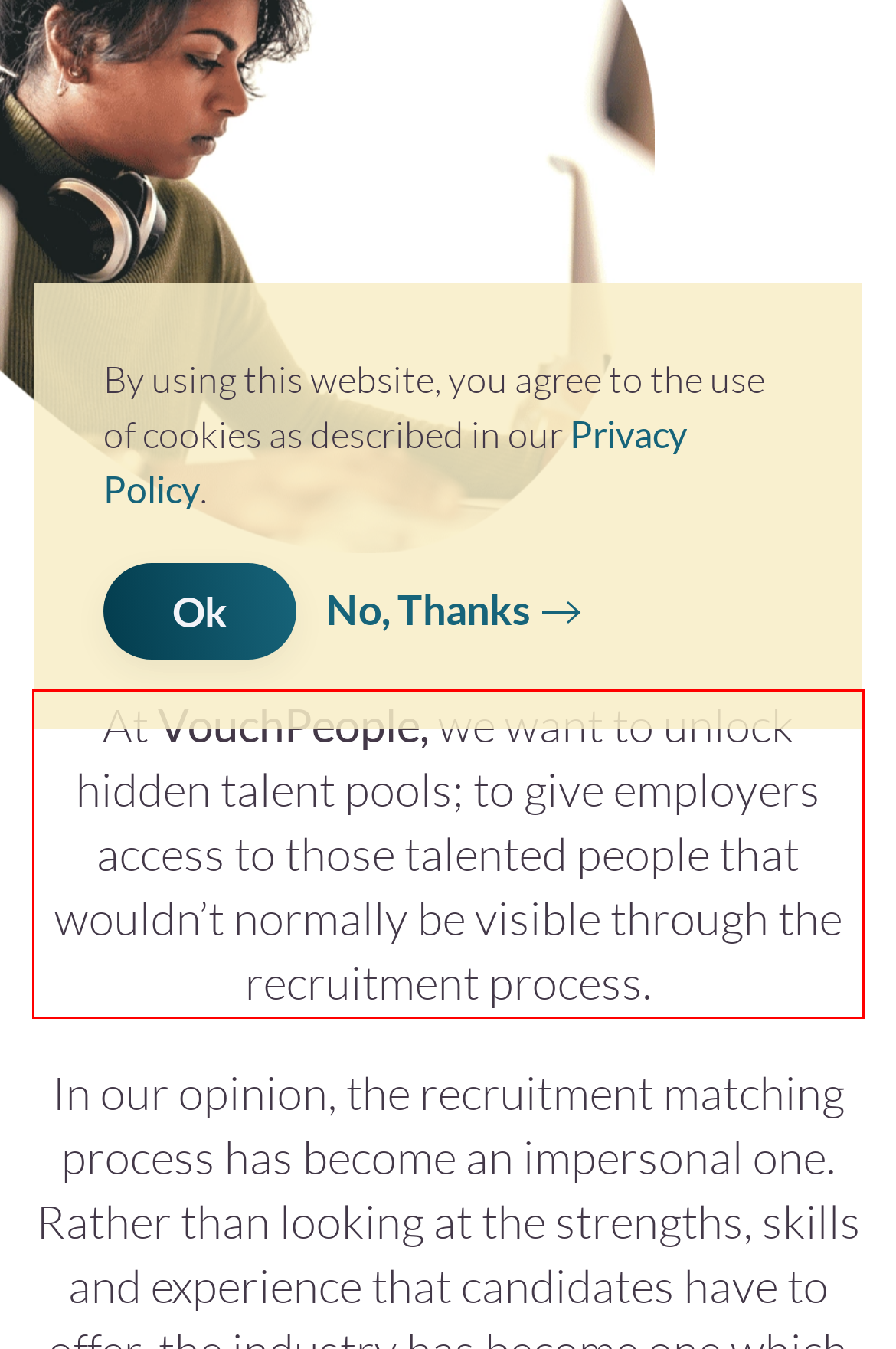Please analyze the screenshot of a webpage and extract the text content within the red bounding box using OCR.

At VouchPeople, we want to unlock hidden talent pools; to give employers access to those talented people that wouldn’t normally be visible through the recruitment process.